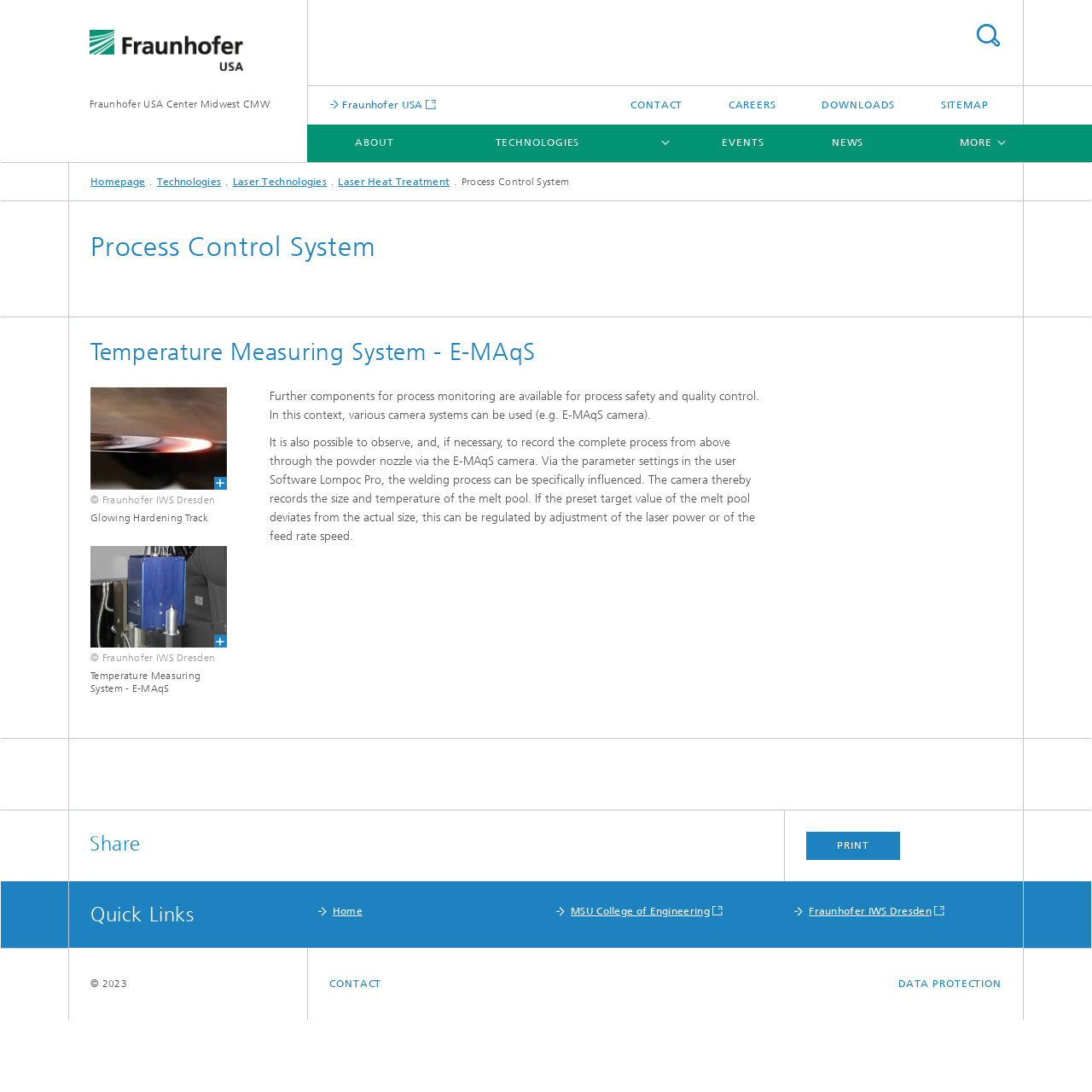Determine the bounding box coordinates of the region I should click to achieve the following instruction: "Search for something". Ensure the bounding box coordinates are four float numbers between 0 and 1, i.e., [left, top, right, bottom].

[0.892, 0.02, 0.917, 0.045]